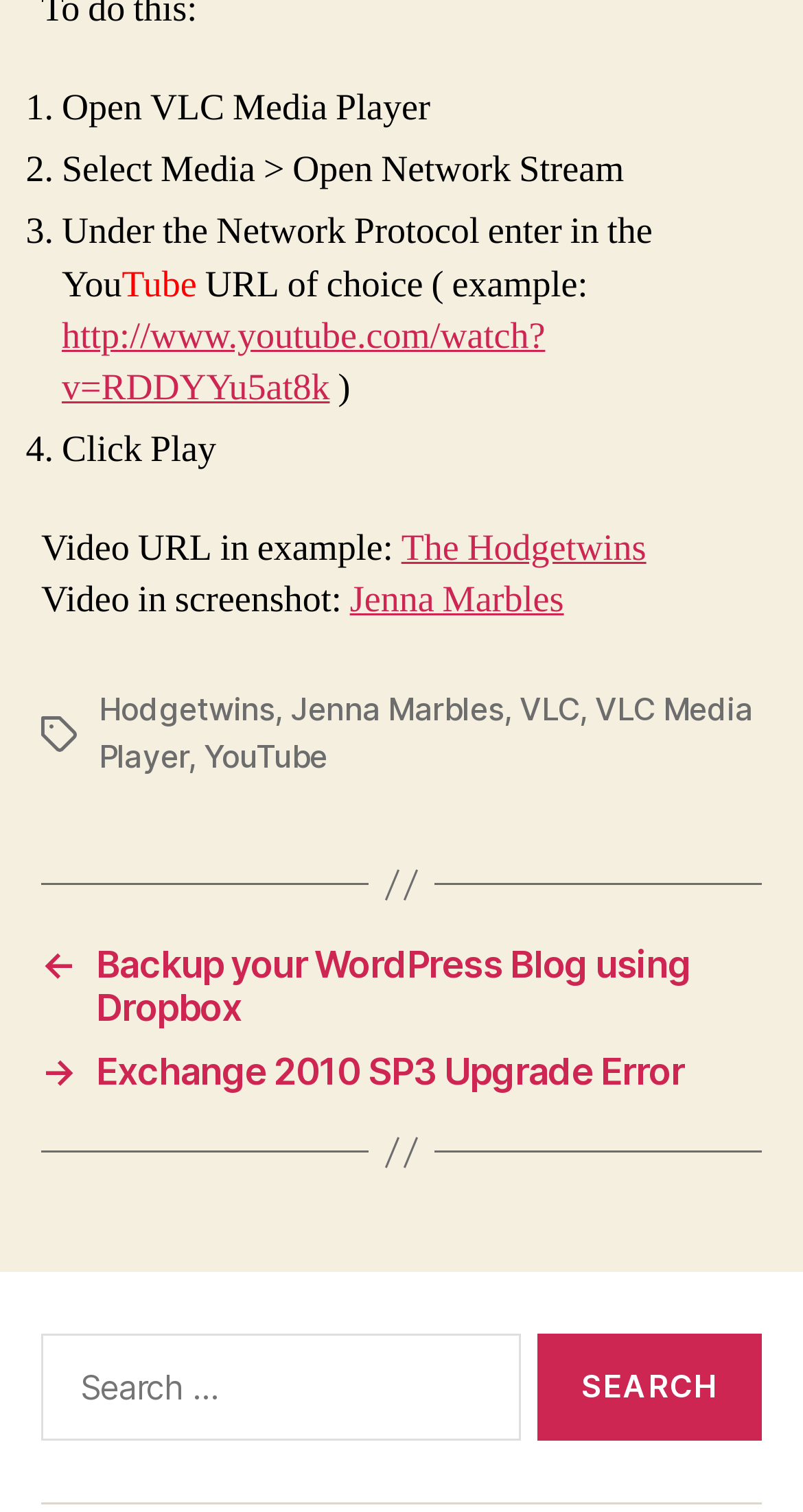Find the bounding box coordinates of the area that needs to be clicked in order to achieve the following instruction: "Click the 'Post' navigation". The coordinates should be specified as four float numbers between 0 and 1, i.e., [left, top, right, bottom].

[0.051, 0.584, 0.949, 0.763]